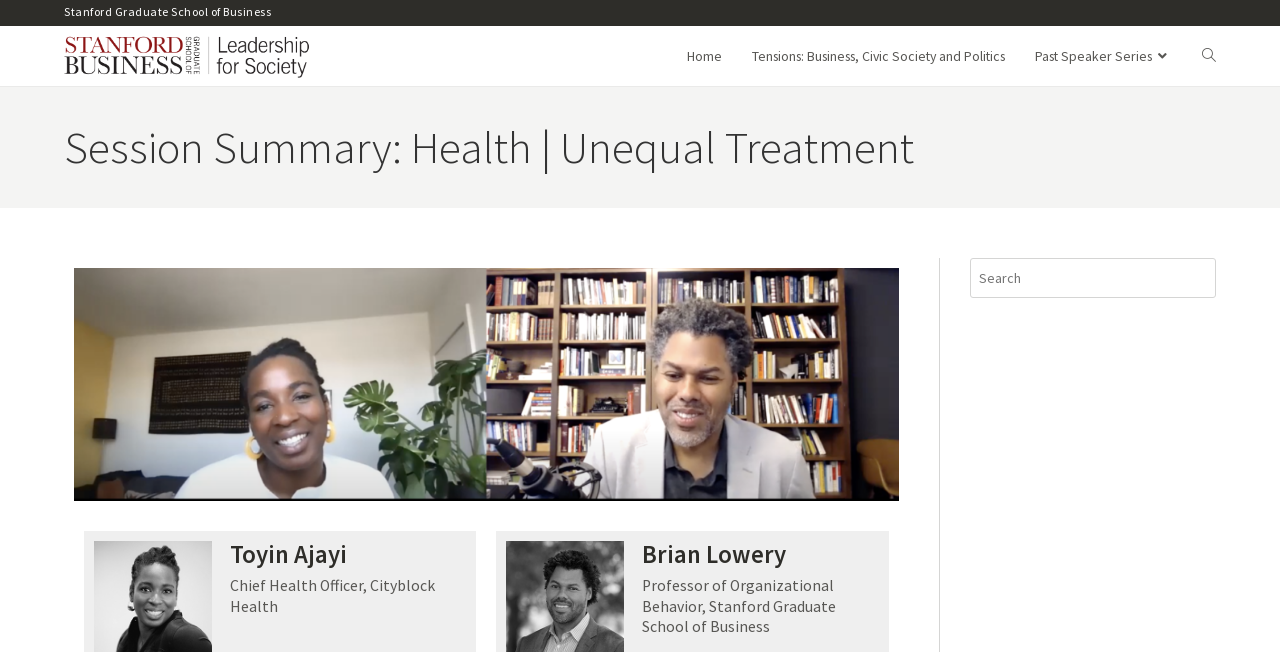Specify the bounding box coordinates of the element's area that should be clicked to execute the given instruction: "Click on the link to Leadership for Society". The coordinates should be four float numbers between 0 and 1, i.e., [left, top, right, bottom].

[0.05, 0.064, 0.245, 0.1]